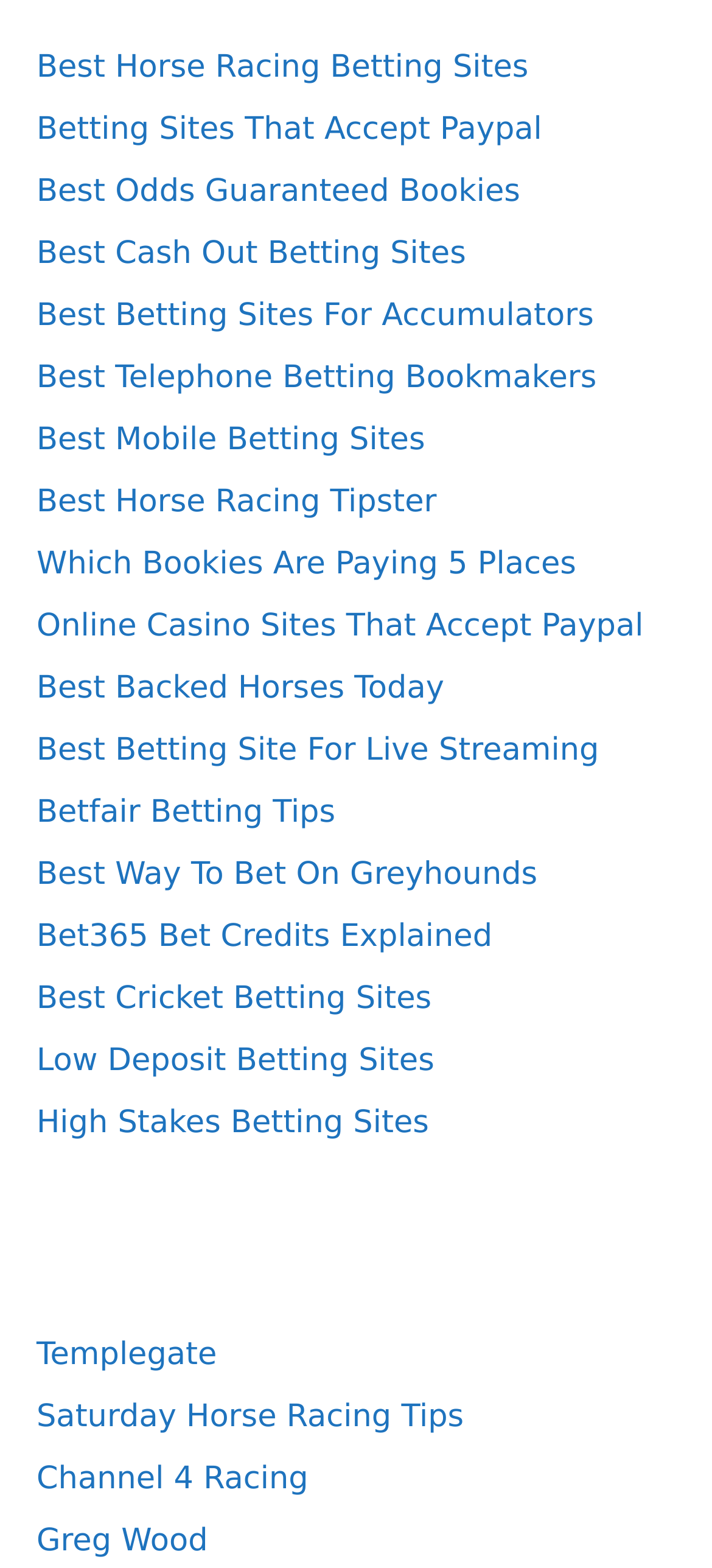Please specify the bounding box coordinates of the region to click in order to perform the following instruction: "Visit Channel 4 Racing".

[0.051, 0.932, 0.433, 0.955]